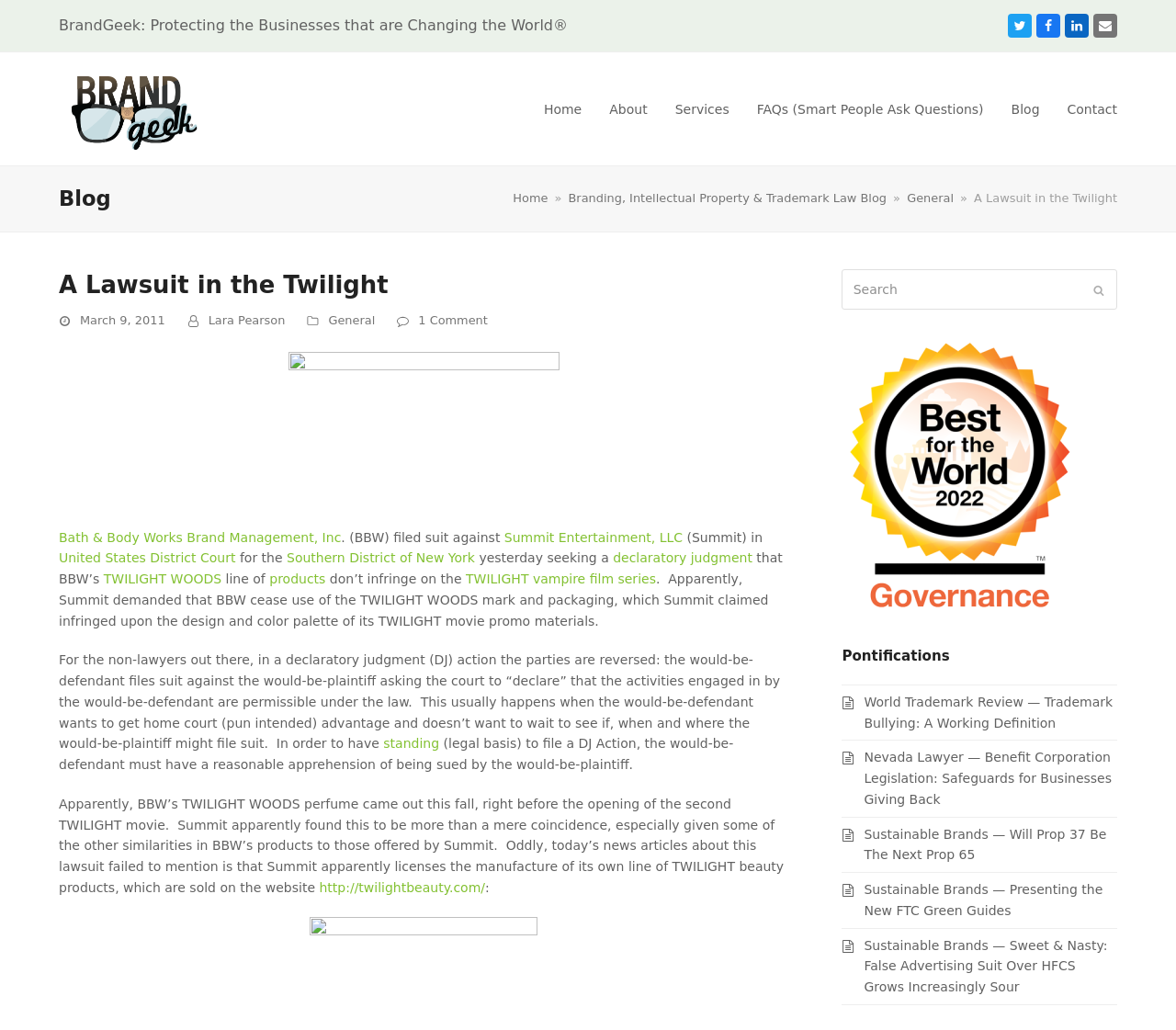Determine the bounding box coordinates of the clickable element to complete this instruction: "Read the 'A Lawsuit in the Twilight' blog post". Provide the coordinates in the format of four float numbers between 0 and 1, [left, top, right, bottom].

[0.05, 0.261, 0.671, 0.293]